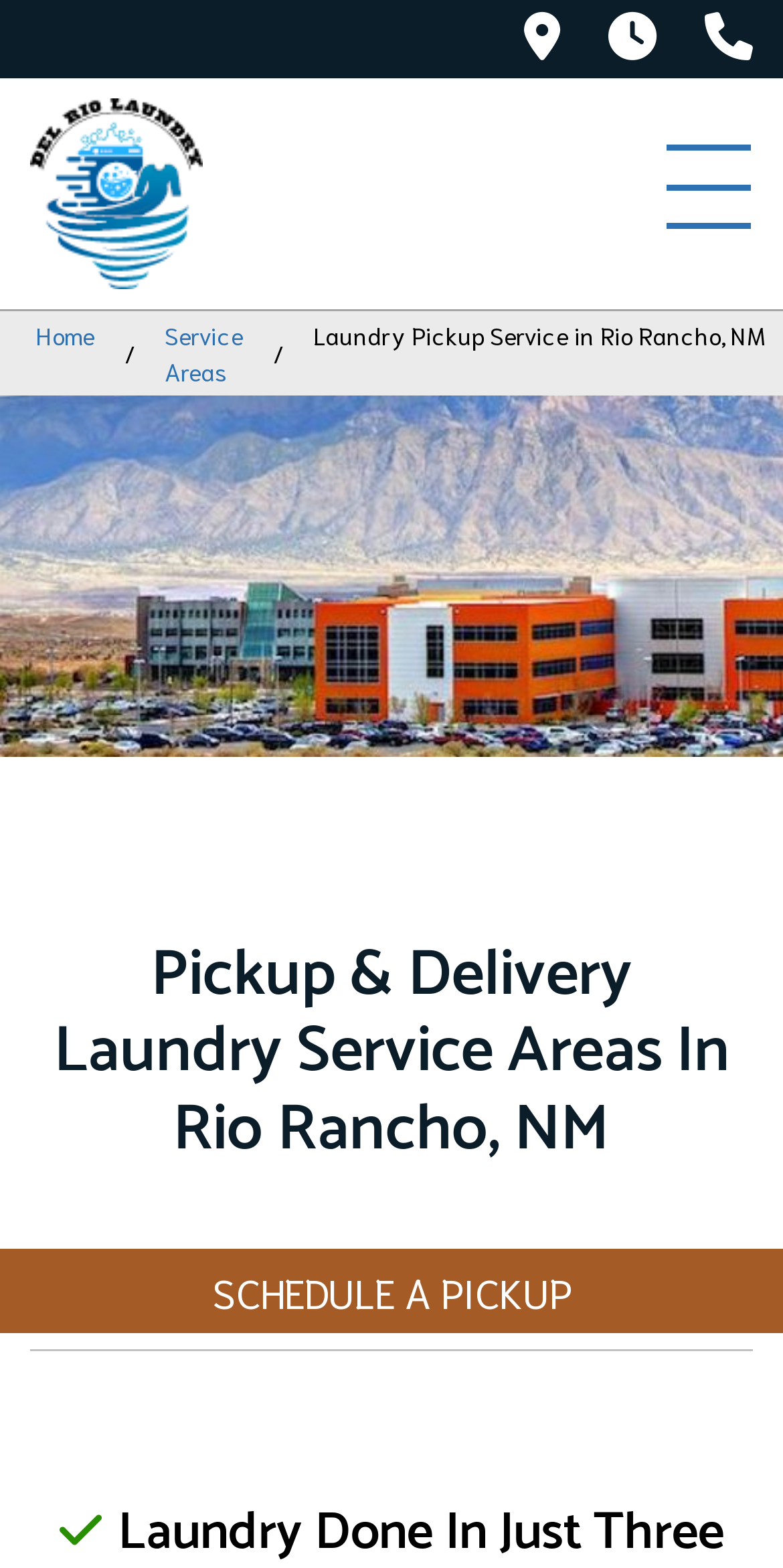What is the business operating hours? Observe the screenshot and provide a one-word or short phrase answer.

6:45 AM - 8:30 PM Daily